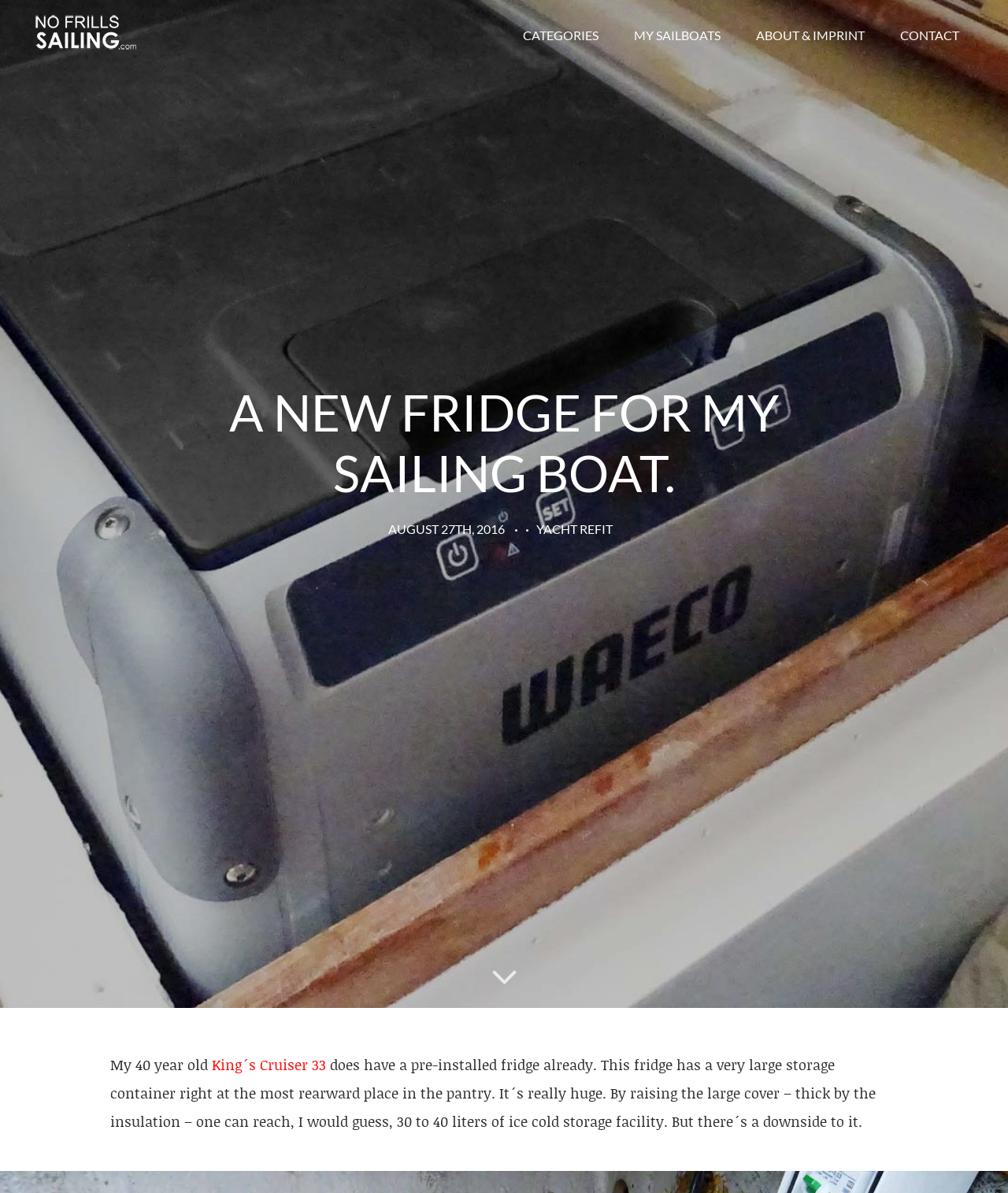Identify and provide the main heading of the webpage.

A NEW FRIDGE FOR MY SAILING BOAT.